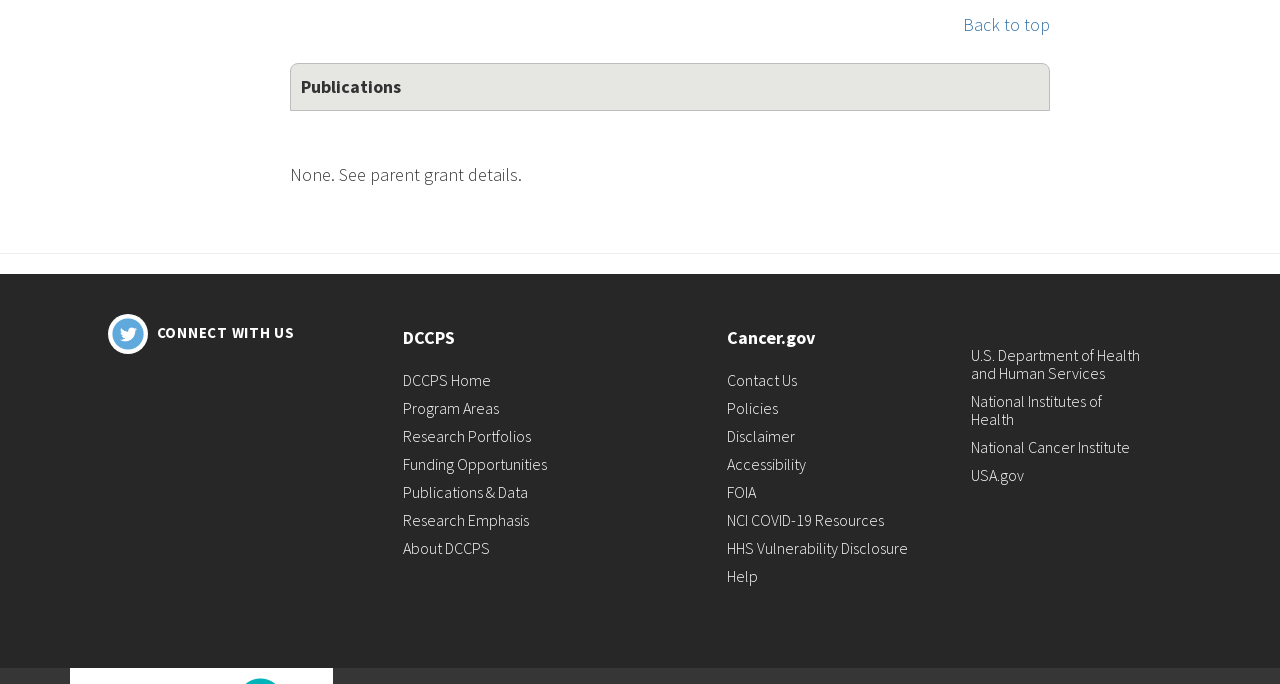What is the purpose of the 'Connect With Us' link?
Please provide an in-depth and detailed response to the question.

The 'Connect With Us' link is located at coordinates [0.055, 0.46, 0.26, 0.518] and has a twitter icon next to it, indicating that it is used to connect with the organization on social media.